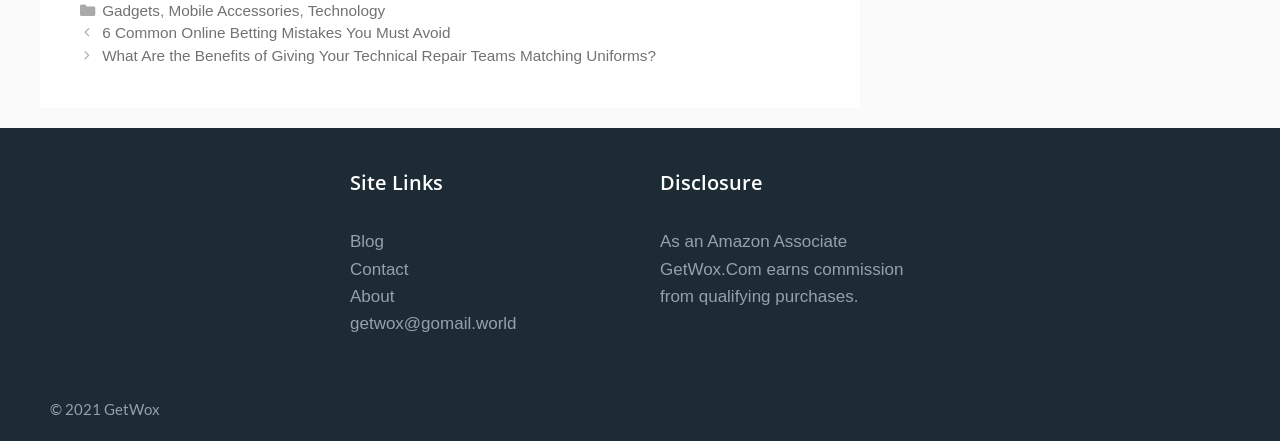What is the purpose of the website?
Answer the question based on the image using a single word or a brief phrase.

Earning commission from qualifying purchases